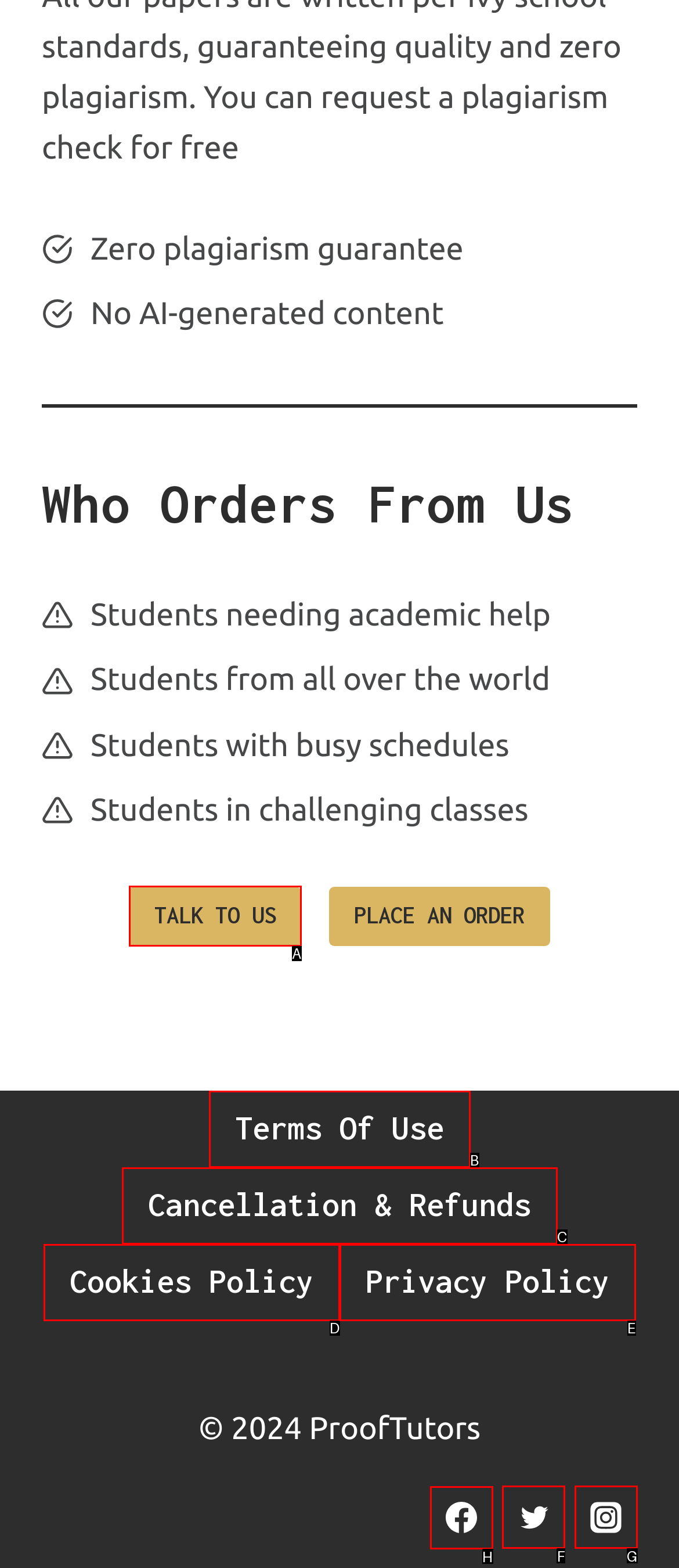Identify the correct UI element to click for this instruction: Follow on Facebook
Respond with the appropriate option's letter from the provided choices directly.

H